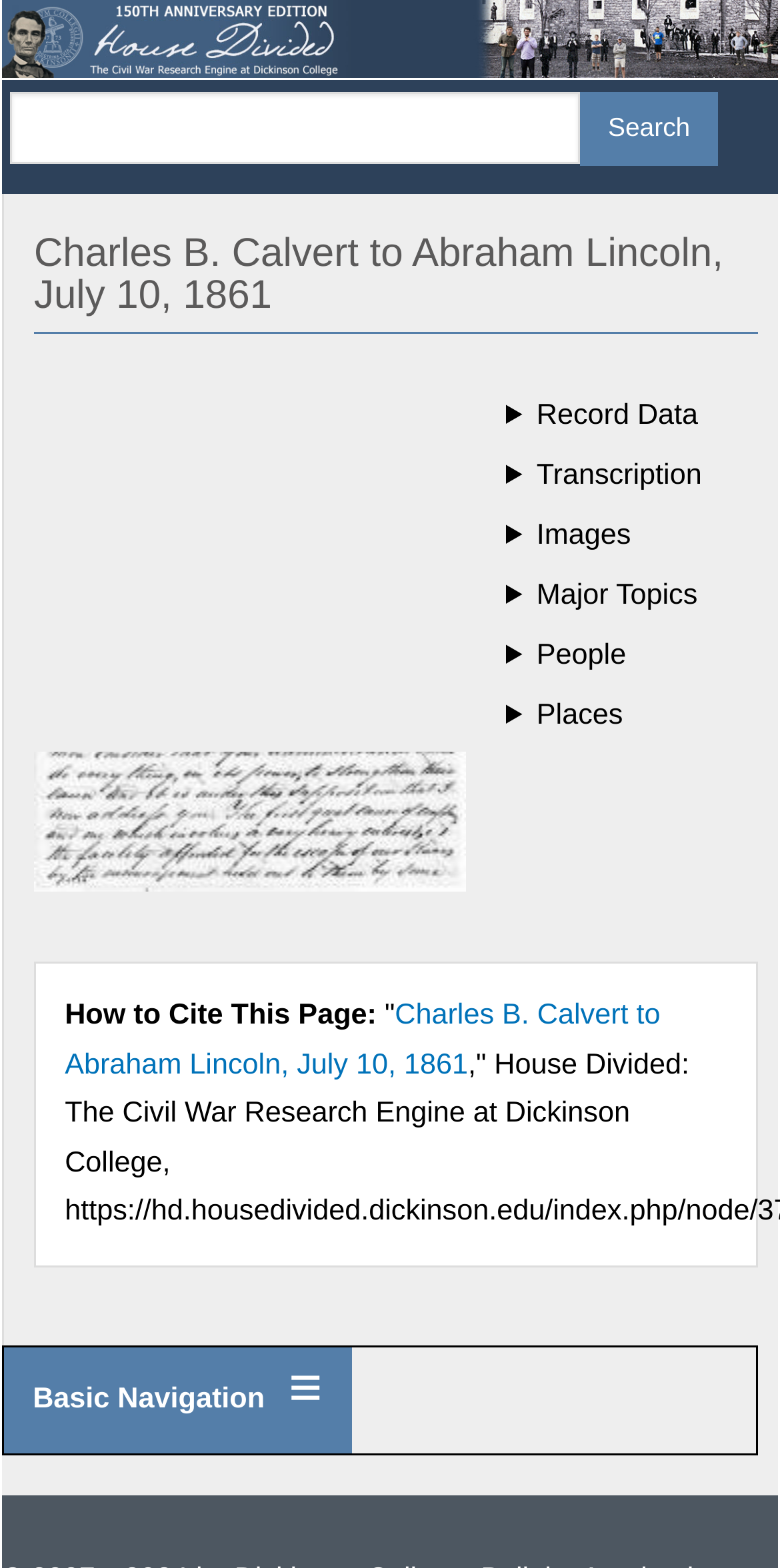Please extract the webpage's main title and generate its text content.

Charles B. Calvert to Abraham Lincoln, July 10, 1861